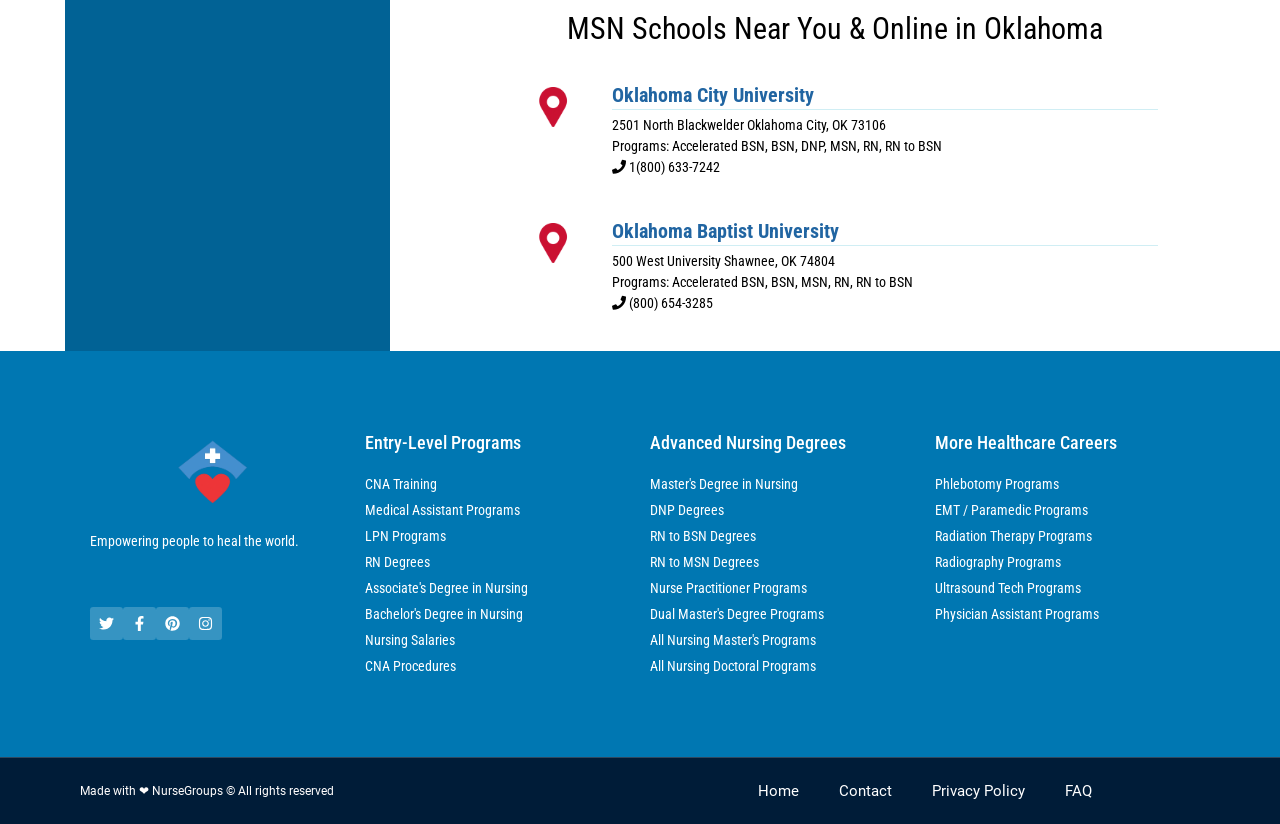Determine the bounding box coordinates of the clickable element to complete this instruction: "Click Twitter link". Provide the coordinates in the format of four float numbers between 0 and 1, [left, top, right, bottom].

[0.07, 0.736, 0.096, 0.776]